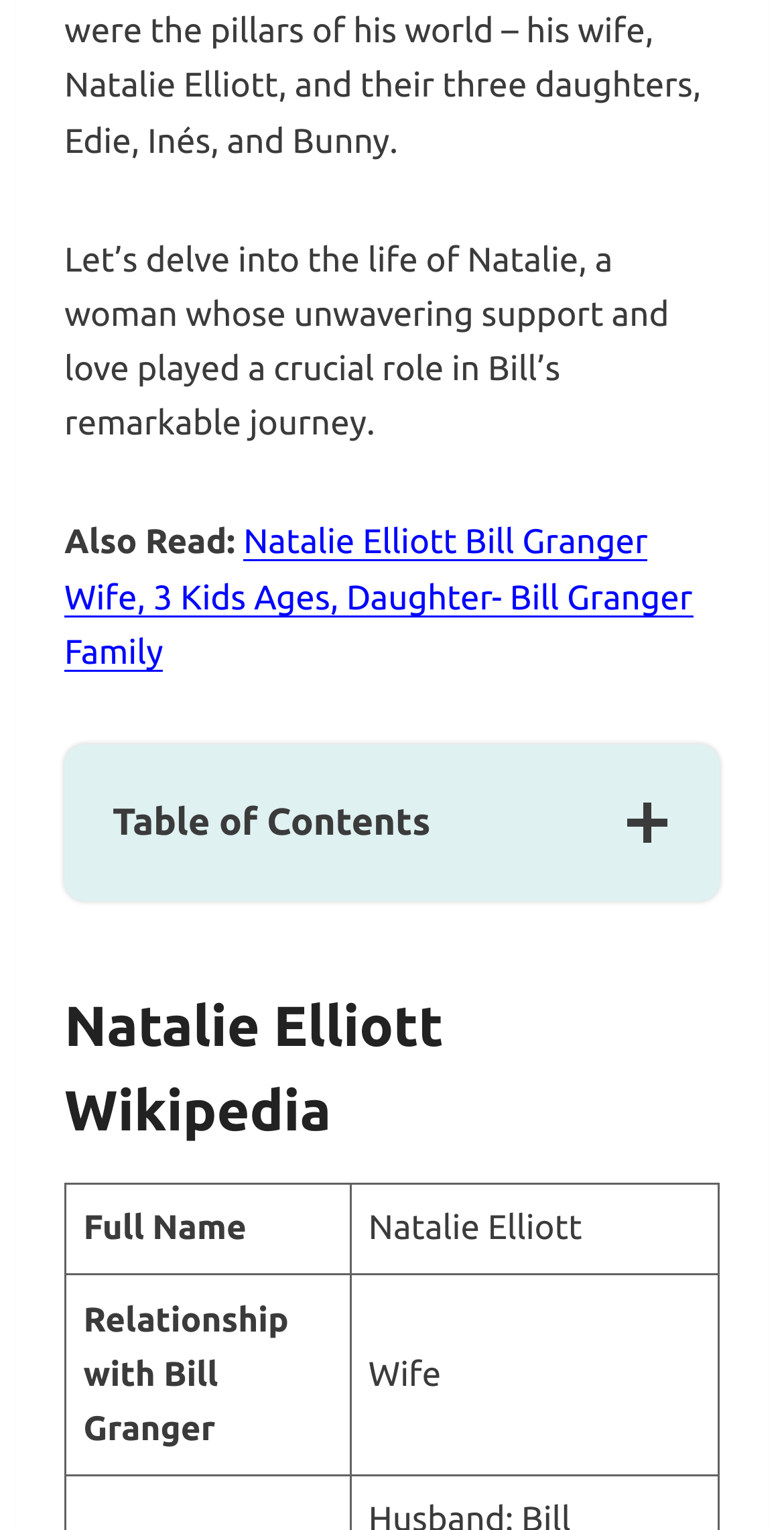From the screenshot, find the bounding box of the UI element matching this description: "Behind the Scenes". Supply the bounding box coordinates in the form [left, top, right, bottom], each a float between 0 and 1.

[0.144, 0.656, 0.506, 0.681]